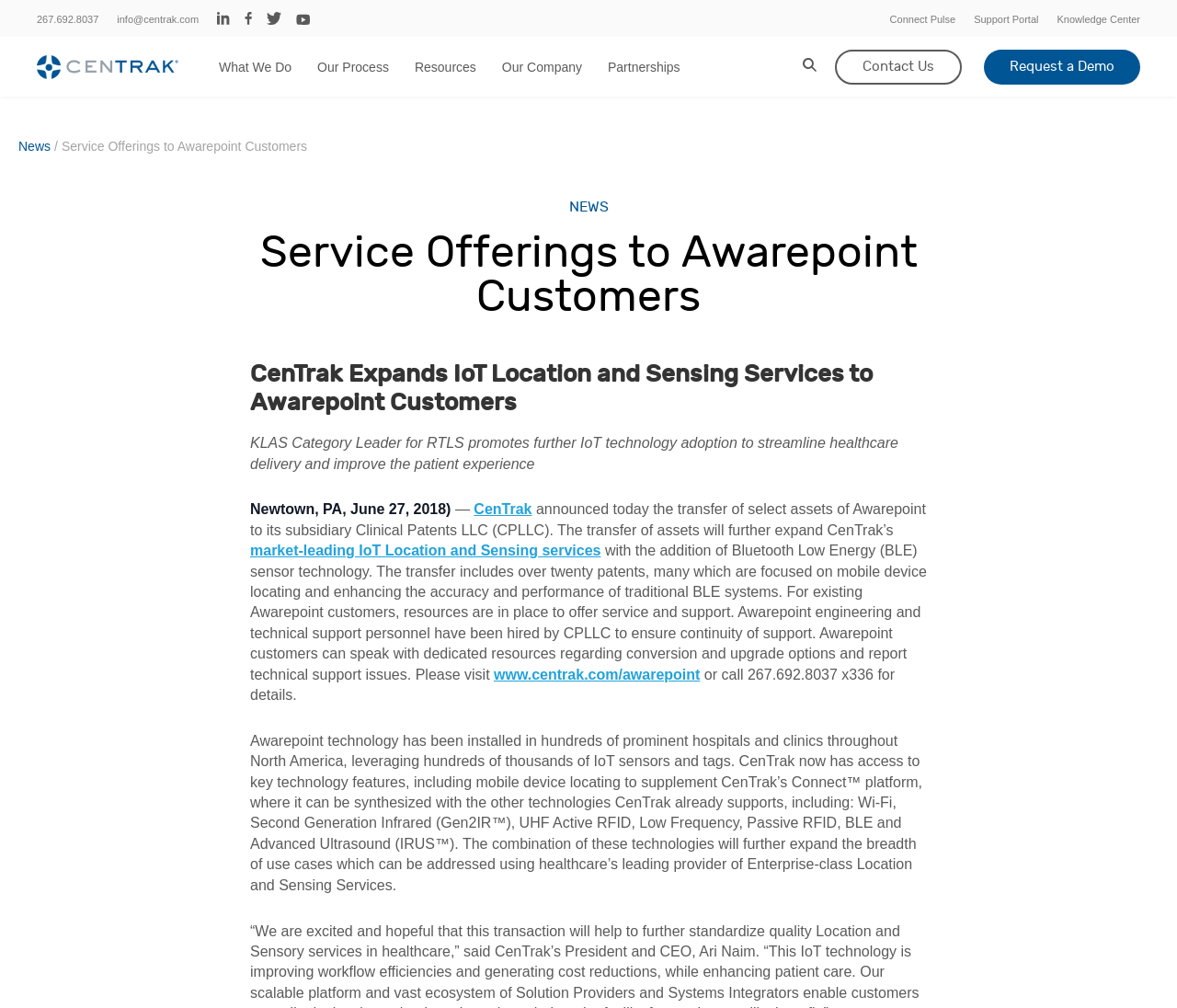What type of technology is being discussed?
Look at the image and answer the question with a single word or phrase.

IoT